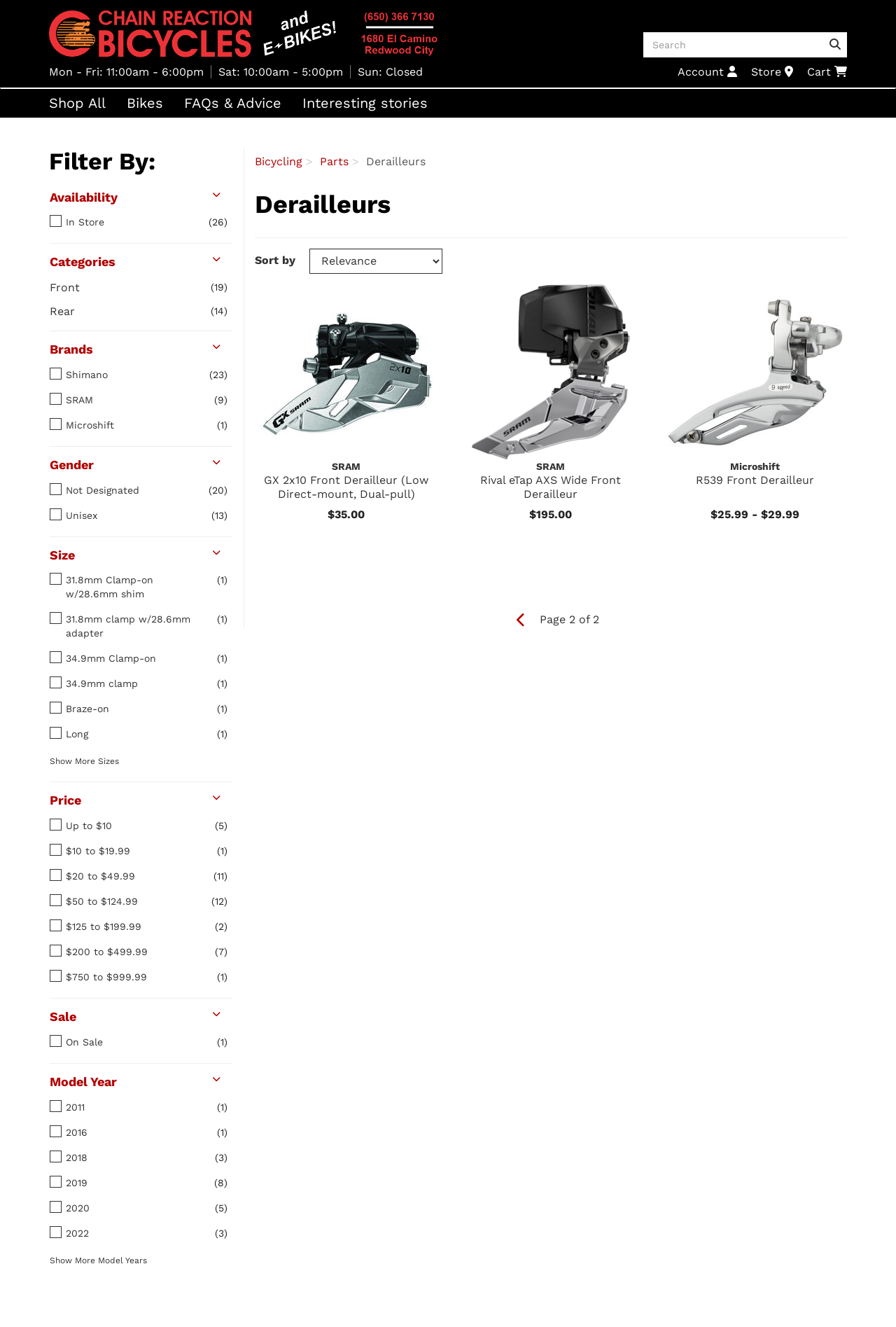Please find the bounding box coordinates of the section that needs to be clicked to achieve this instruction: "Go to account page".

[0.756, 0.049, 0.823, 0.059]